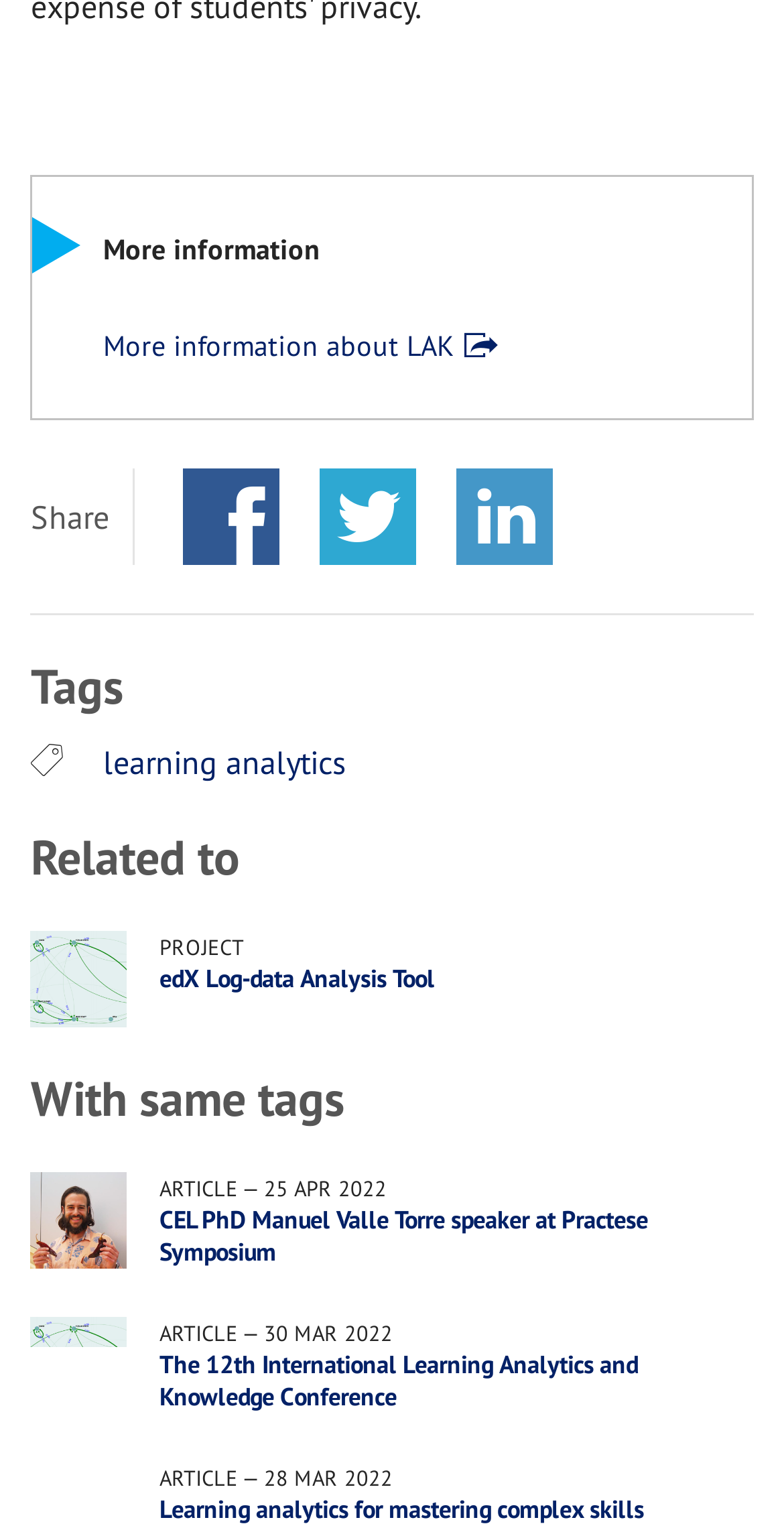Provide a single word or phrase to answer the given question: 
What is the date of the latest article?

25 APR 2022